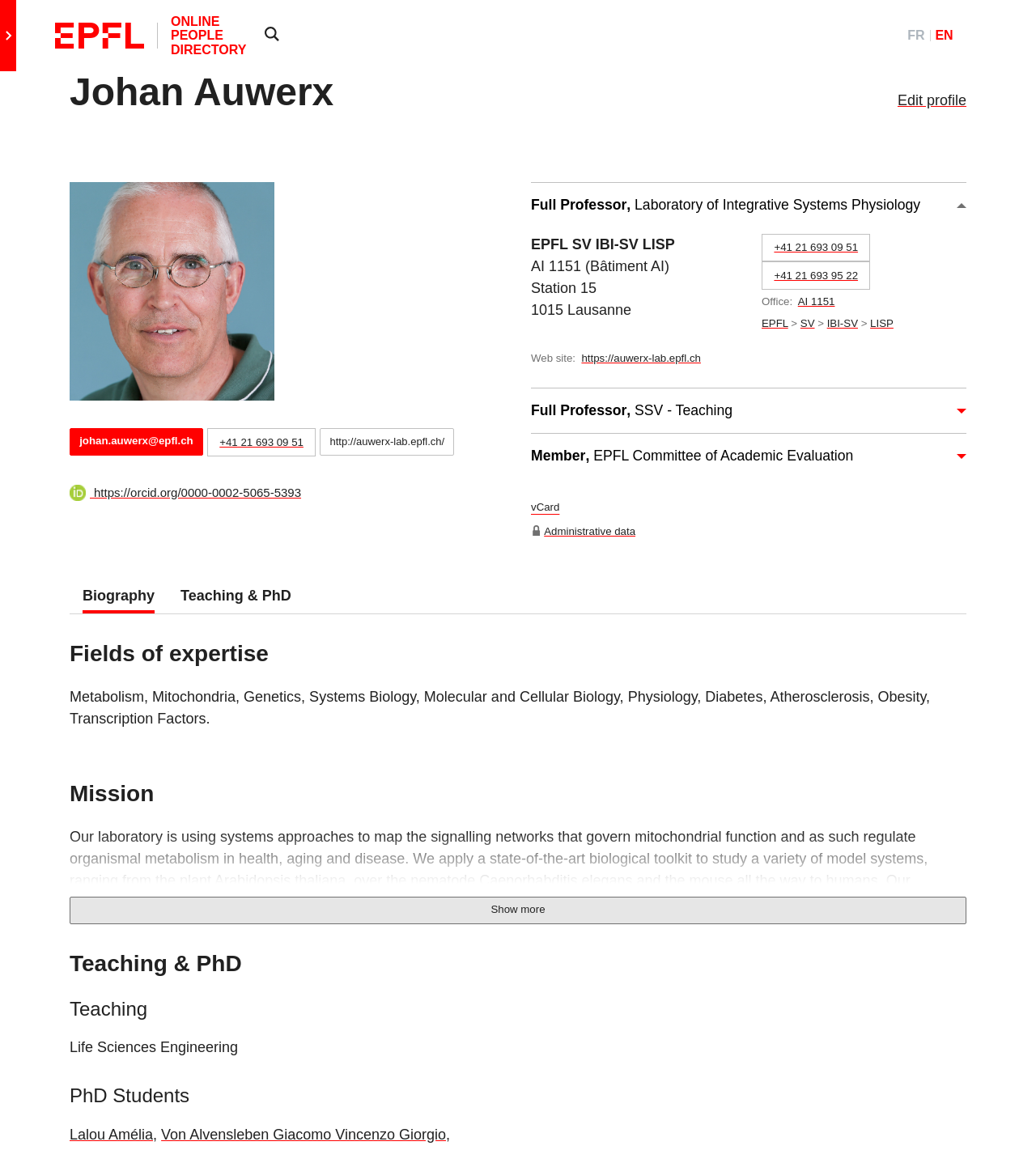Determine the main heading text of the webpage.

ONLINE PEOPLE DIRECTORY